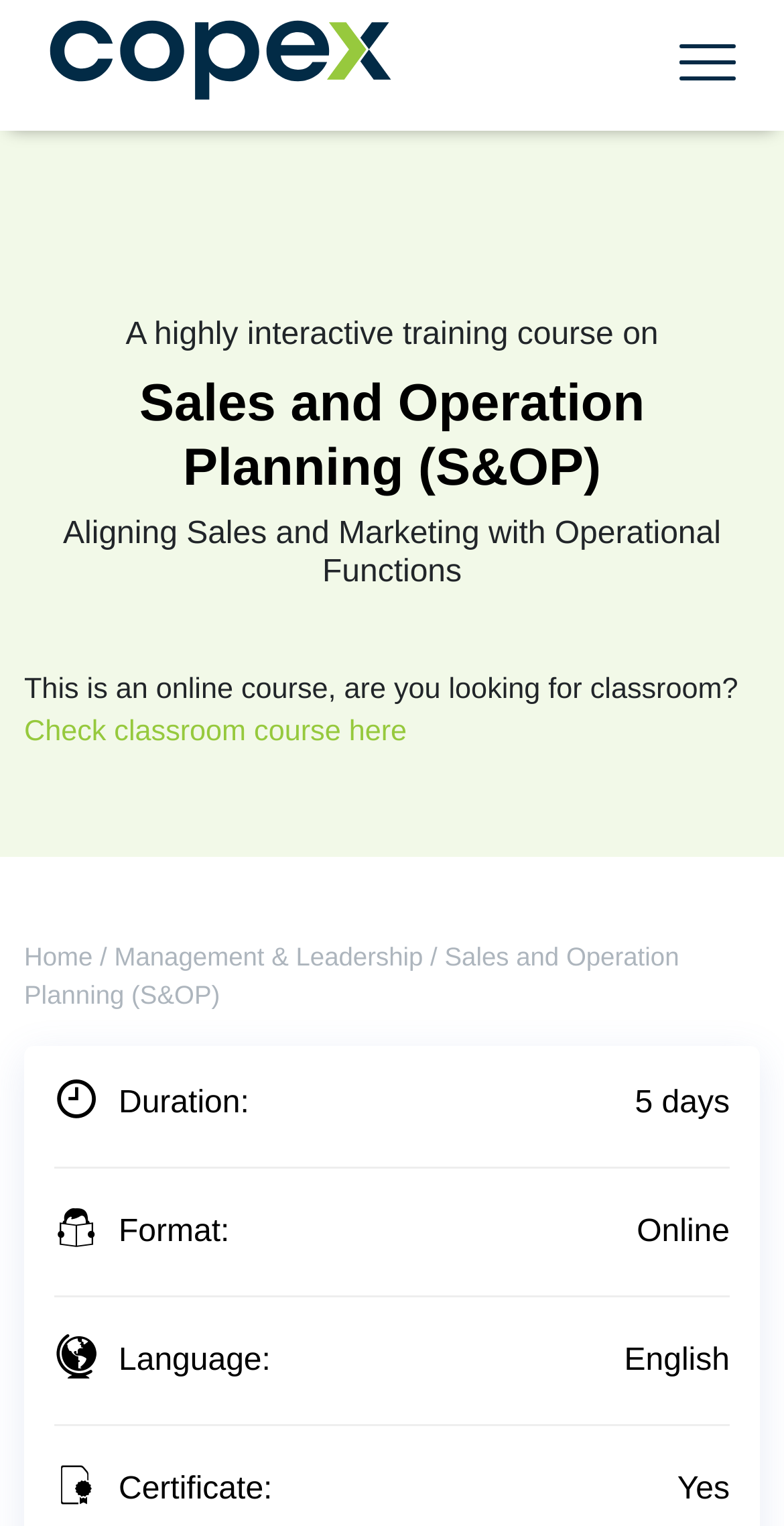Observe the image and answer the following question in detail: What is the logo of the website?

The logo is located at the top left corner of the webpage, and it is an image with the text 'Copex Training'.